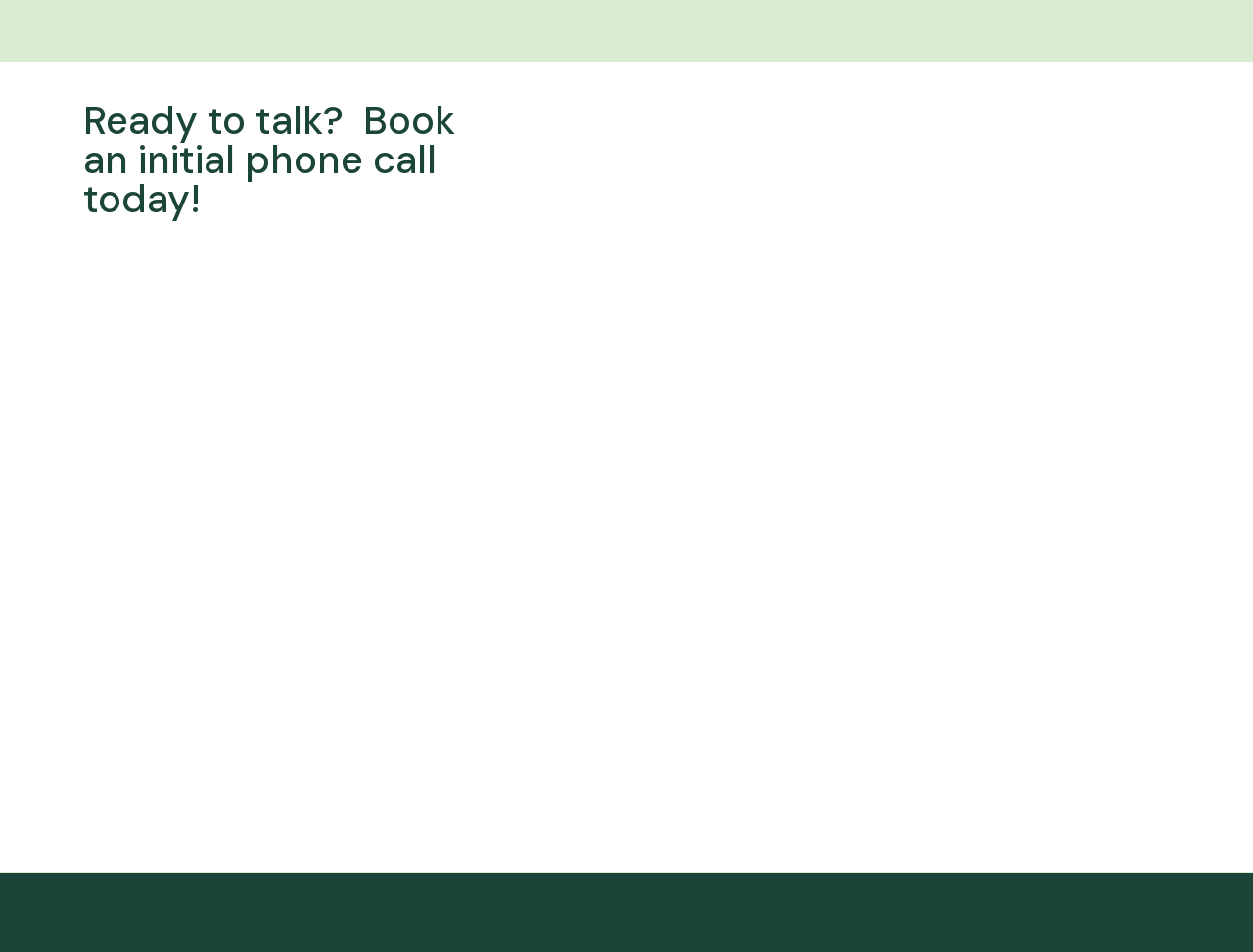Refer to the image and provide a thorough answer to this question:
What is the address of the company?

The address of the company can be found in the contact information section, which is located in the iframe element. Specifically, it is mentioned in the heading 'Address:' and the static text '177 Mount Barker Road Hahndorf, South Australia 5245'.